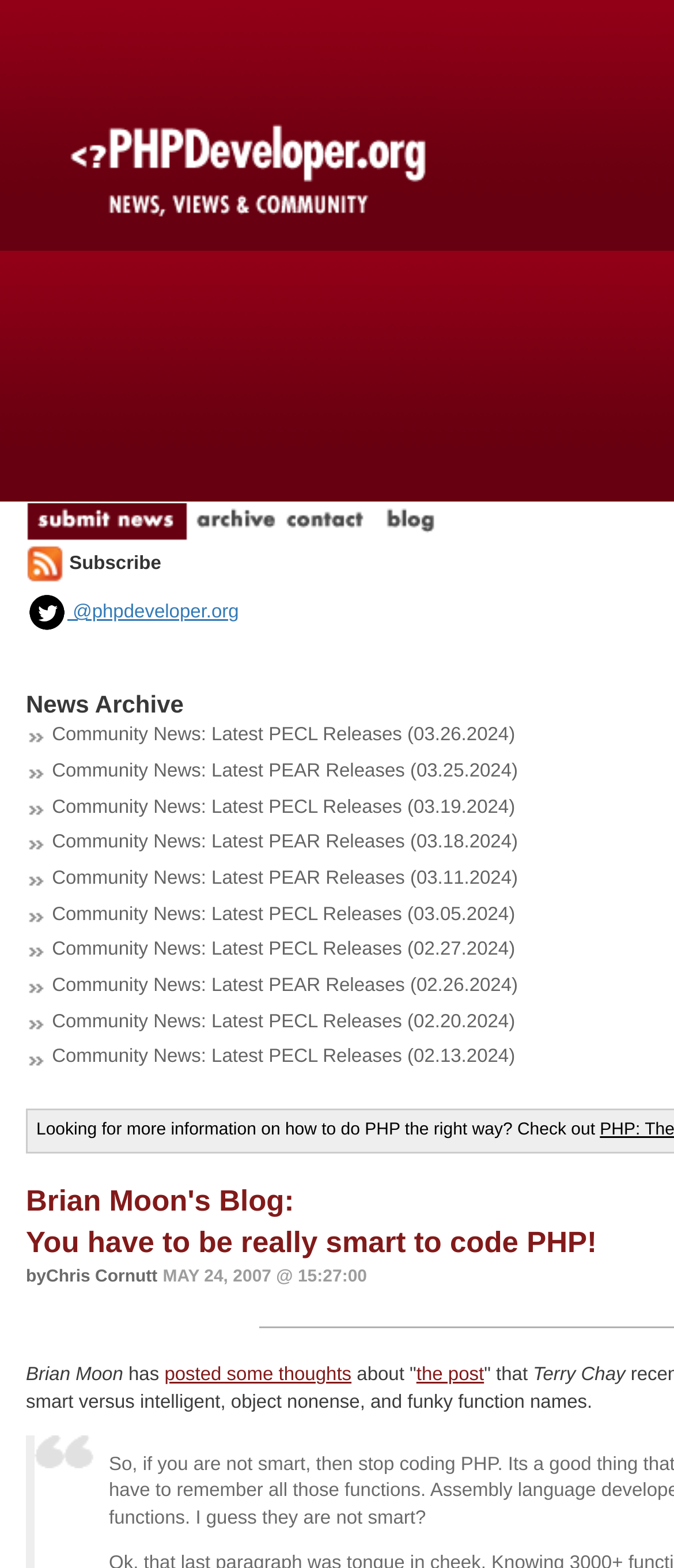Write a detailed summary of the webpage, including text, images, and layout.

The webpage is a PHP developer community platform that provides news, views, and community resources. At the top, there is a logo image accompanied by a link, followed by a row of five links, each with a corresponding image. Below this row, there is a "Subscribe" button and a link to "@phpdeveloper.org" with an image.

The main content area is divided into two sections. On the left, there is a "News Archive" section with a series of links to community news articles, each with a corresponding image. The articles are dated, with the most recent ones appearing at the top. The titles of the articles include "Latest PECL Releases" and "Latest PEAR Releases" with specific dates.

On the right, there is a section with blog posts. The first post is from Brian Moon's blog, titled "You have to be really smart to code PHP!" with a link to the full article. Below this, there is a post from Chris Cornutt, dated May 24, 2007, with a link to the full article. Further down, there is another post from Brian Moon, with a link to the full article.

Throughout the page, there are a total of 5 images in the top row, 1 image for the "Subscribe" button, 1 image for the "@phpdeveloper.org" link, and 14 images accompanying the news articles and blog posts.